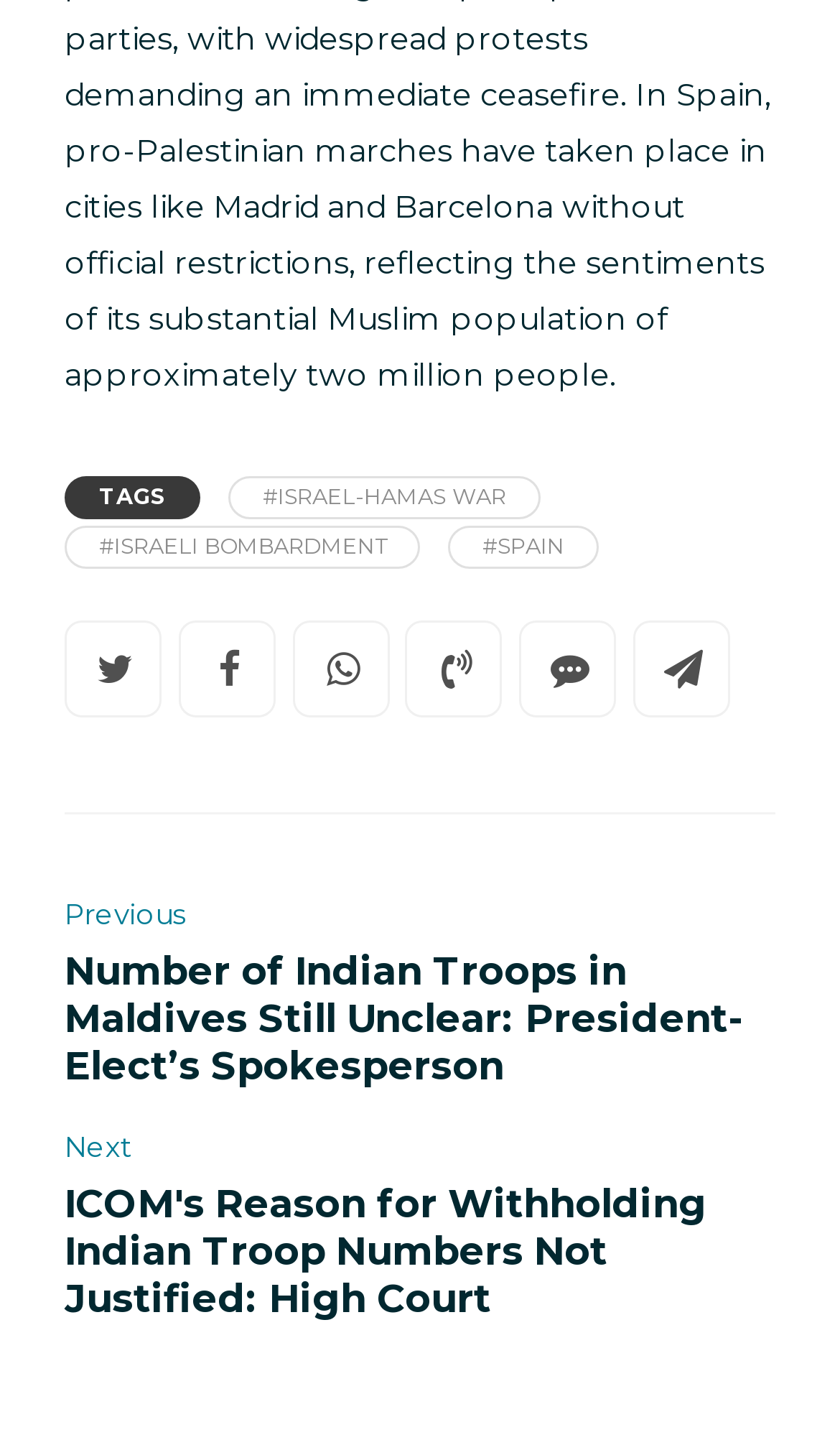Identify the bounding box of the UI component described as: "Tags".

[0.077, 0.327, 0.238, 0.357]